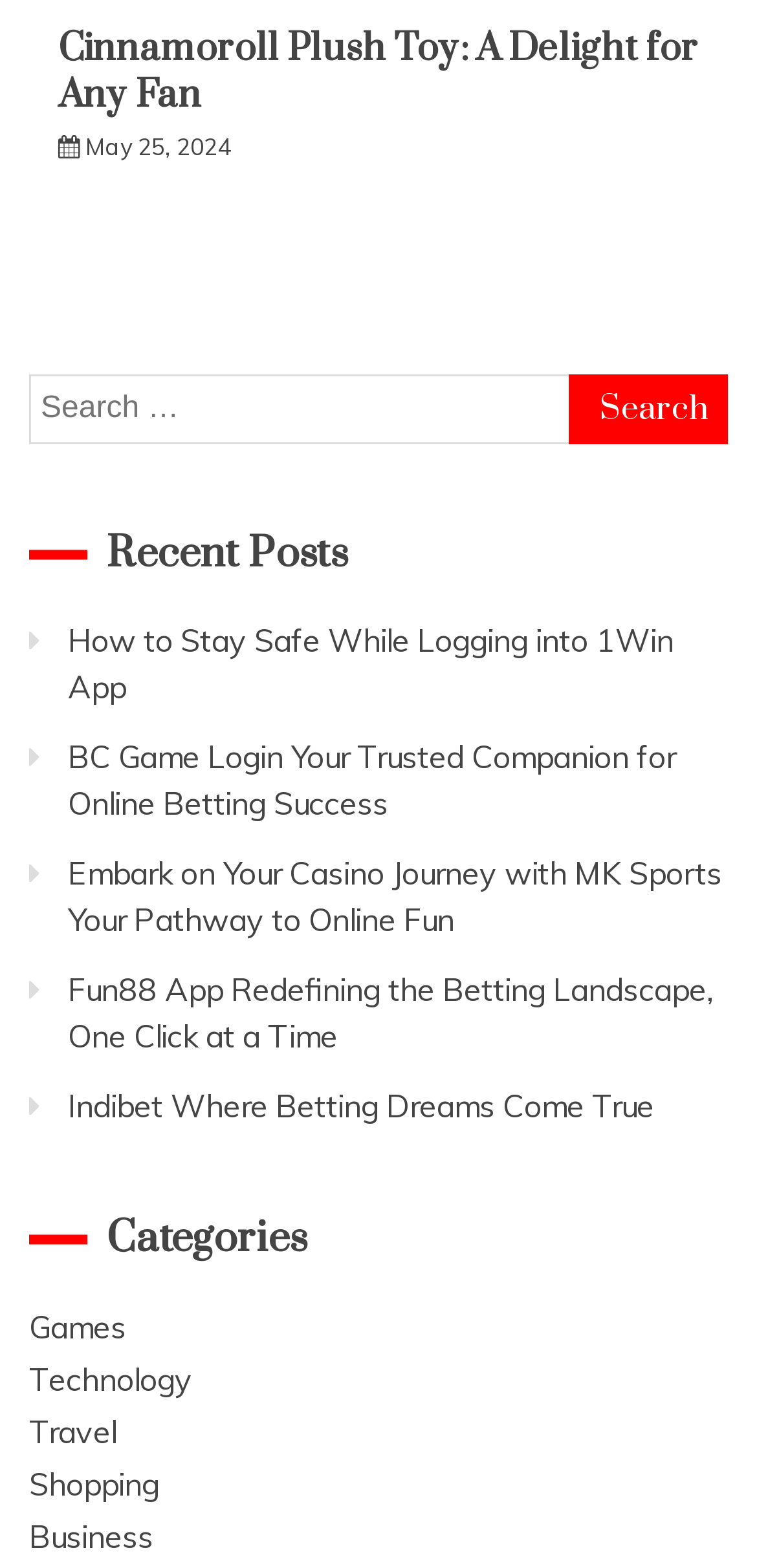Find the bounding box coordinates of the clickable region needed to perform the following instruction: "Search for Cinnamoroll Plush Toy". The coordinates should be provided as four float numbers between 0 and 1, i.e., [left, top, right, bottom].

[0.038, 0.238, 0.962, 0.283]